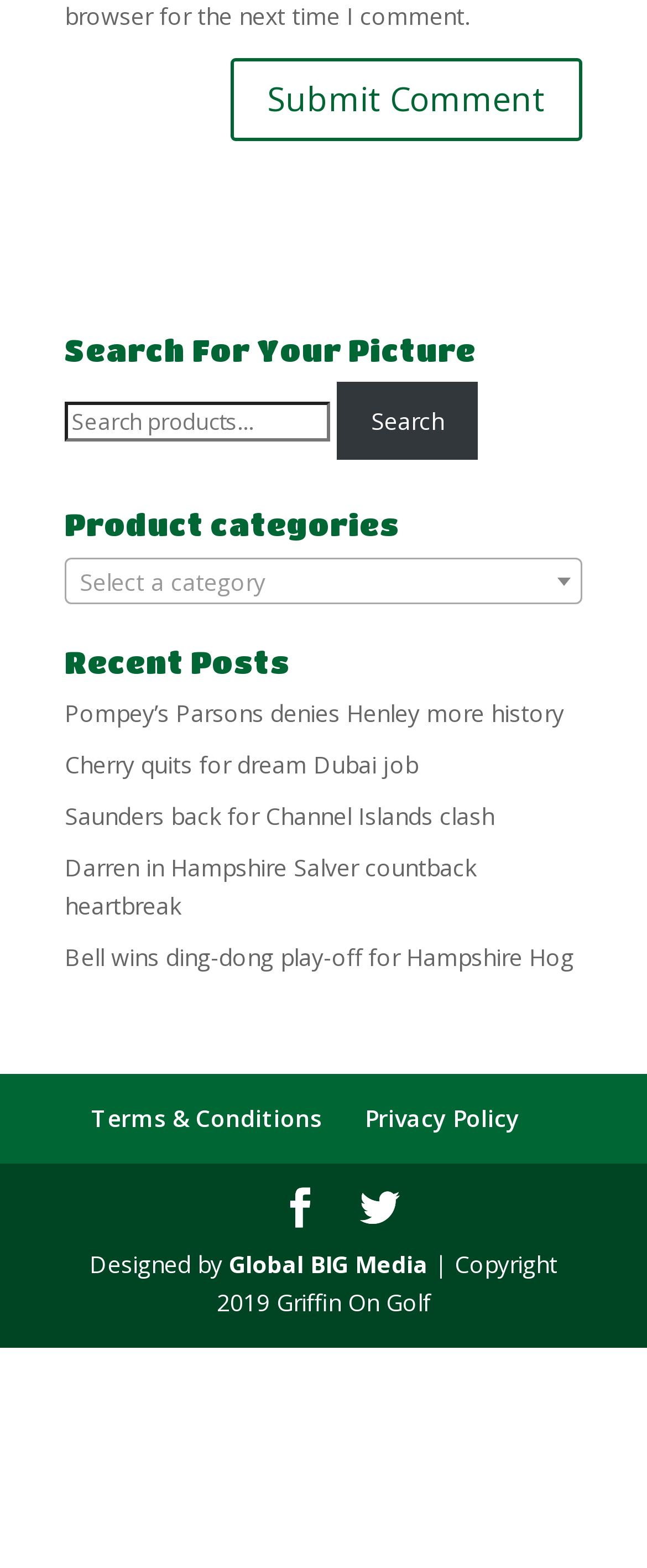Please provide the bounding box coordinates for the element that needs to be clicked to perform the instruction: "View Terms & Conditions". The coordinates must consist of four float numbers between 0 and 1, formatted as [left, top, right, bottom].

[0.141, 0.703, 0.497, 0.723]